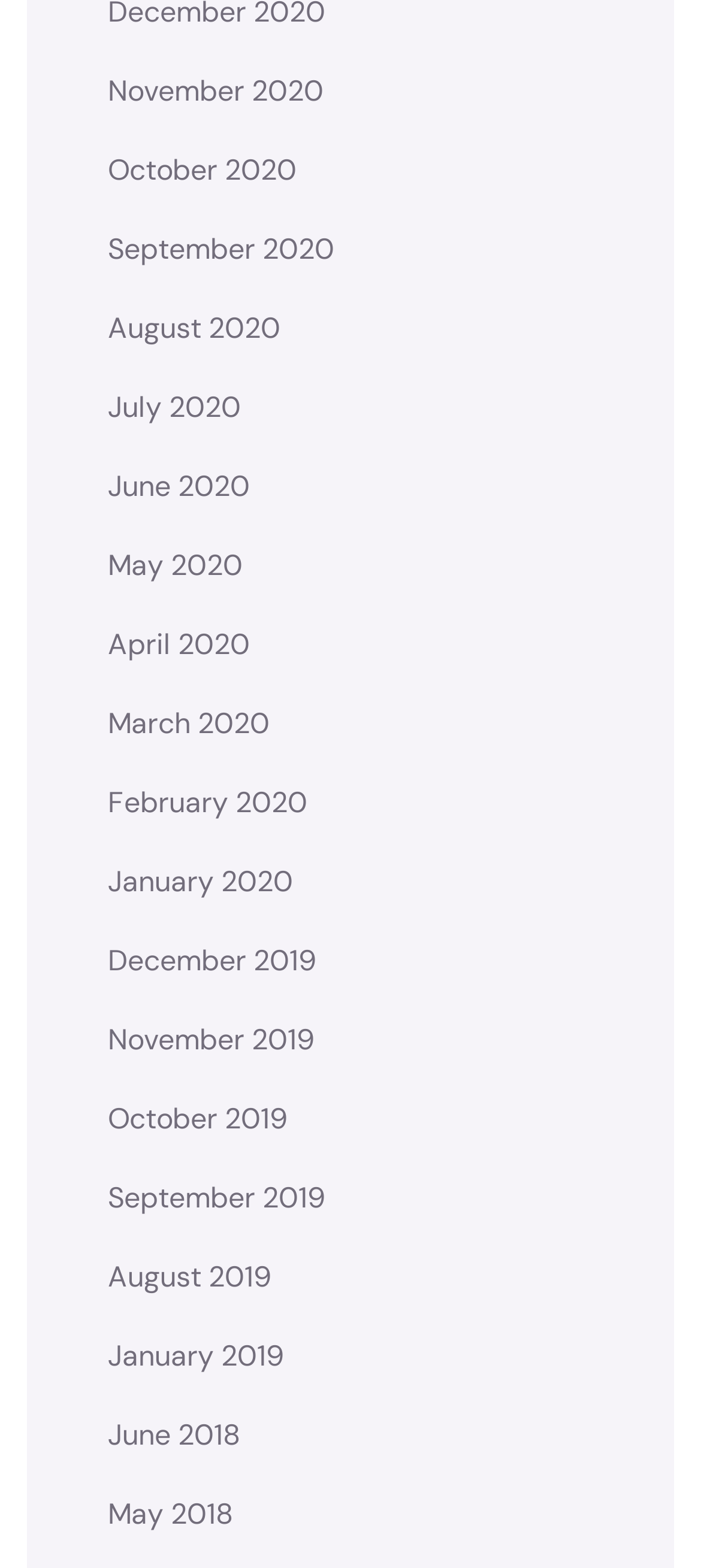Use the details in the image to answer the question thoroughly: 
What is the earliest month listed?

I looked at the links on the webpage and found that the earliest month listed is January 2018, which is represented by the link 'June 2018'.